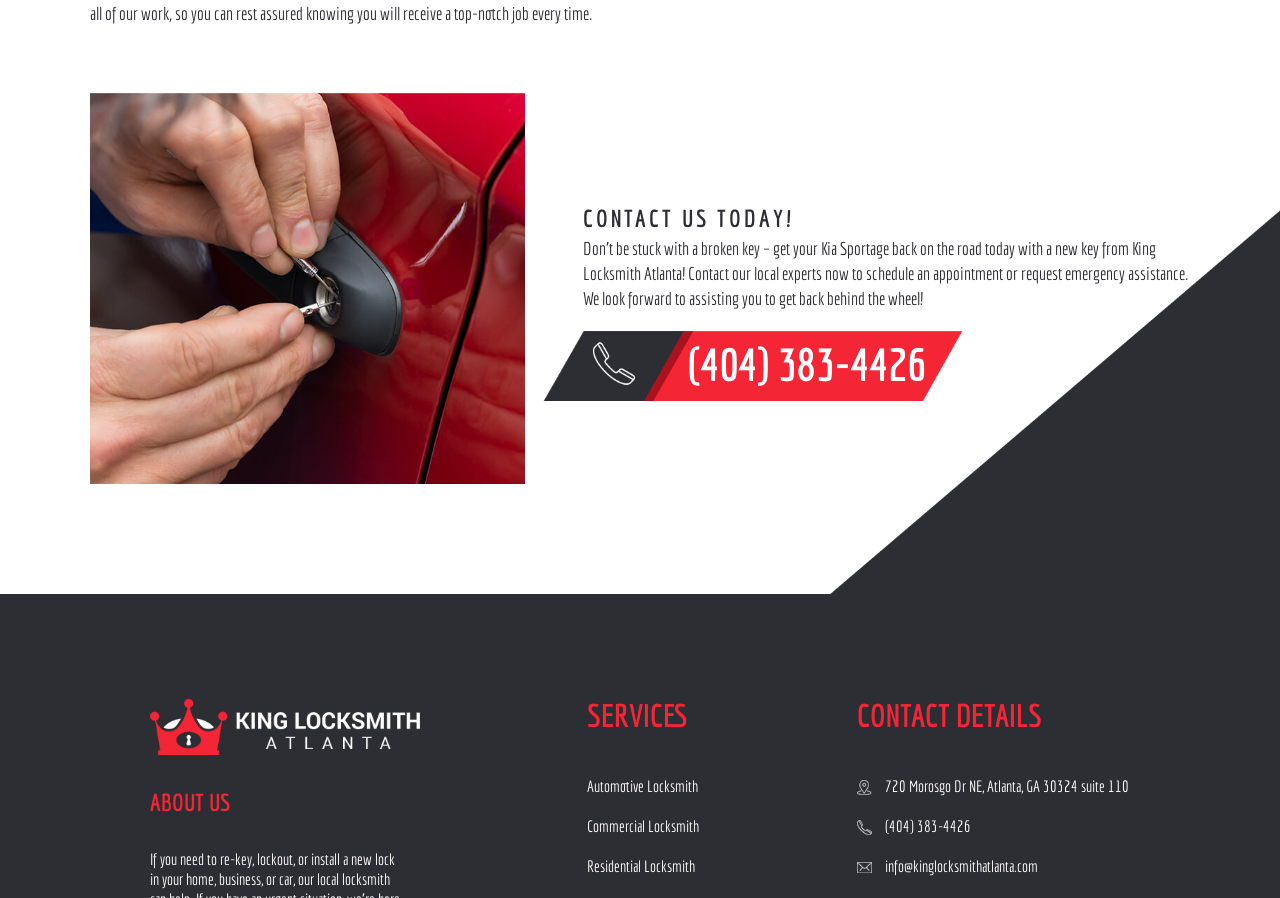Identify the bounding box coordinates for the UI element described as: "(404) 383-4426". The coordinates should be provided as four floats between 0 and 1: [left, top, right, bottom].

[0.67, 0.909, 0.759, 0.929]